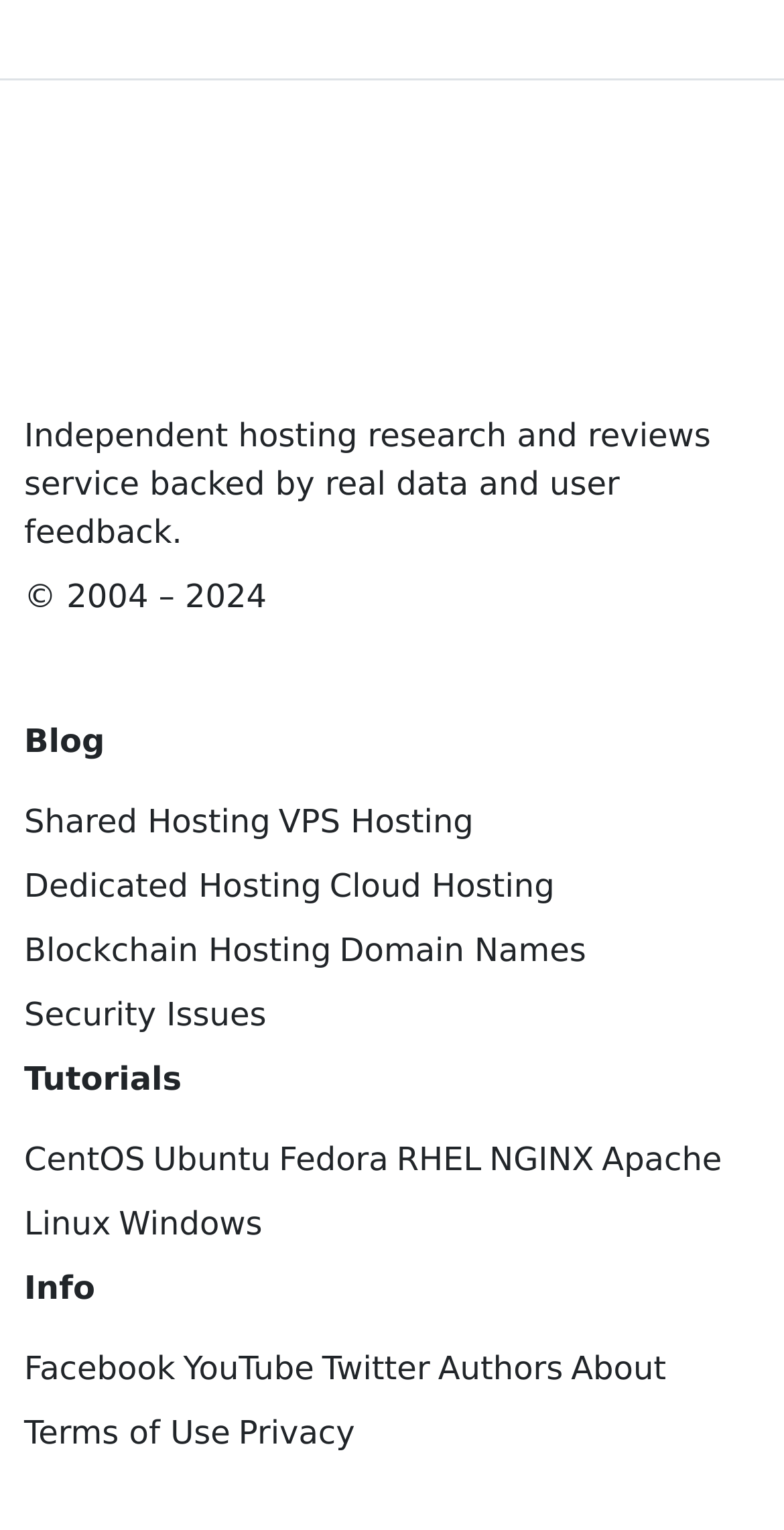What type of tutorials are provided?
Using the information from the image, answer the question thoroughly.

The webpage provides tutorials on various operating systems and software, which can be found in the links provided in the middle section of the webpage. These tutorials include CentOS, Ubuntu, Fedora, RHEL, NGINX, Apache, Linux, and Windows.